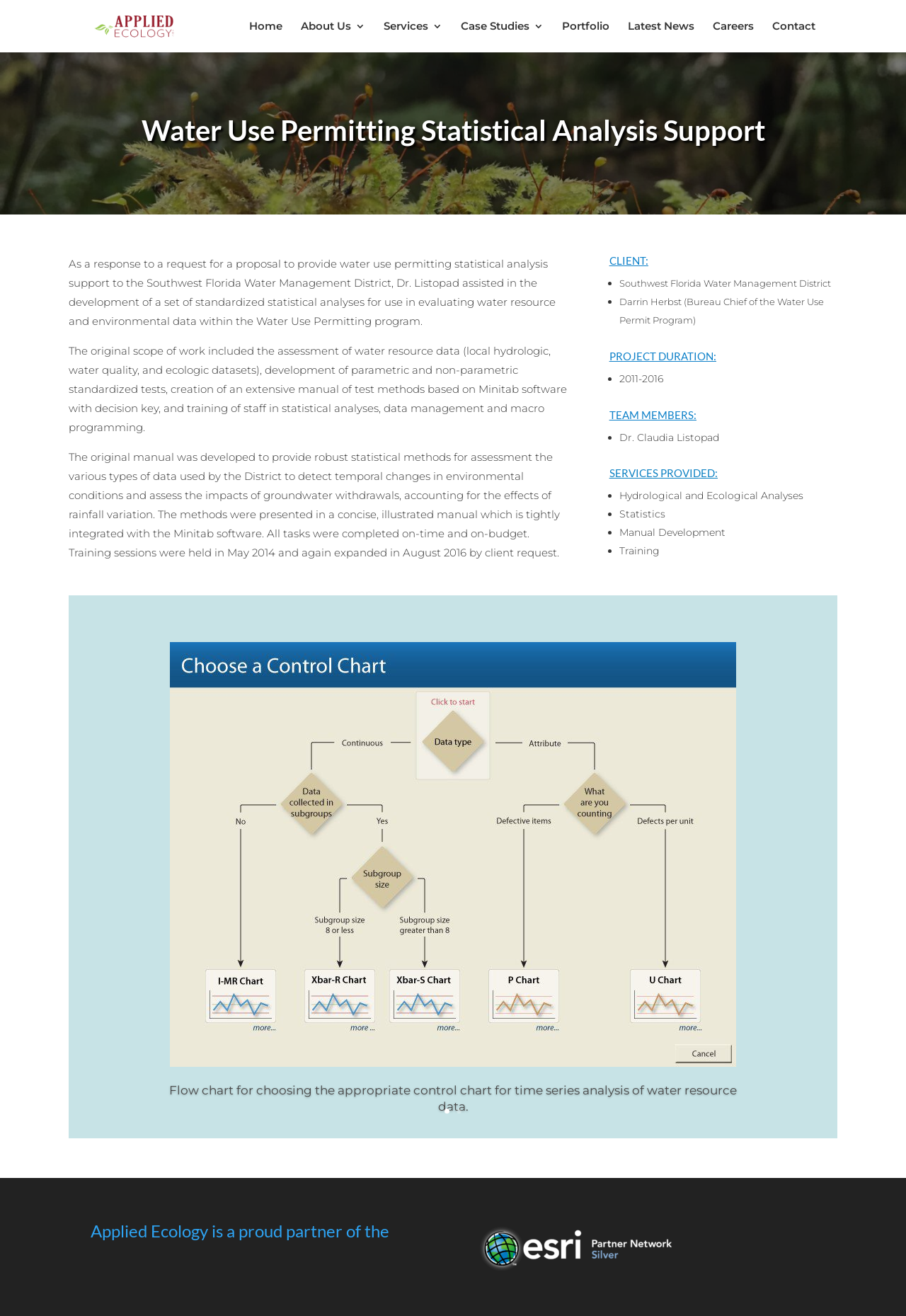Highlight the bounding box coordinates of the element that should be clicked to carry out the following instruction: "Go to the 'Contact' page". The coordinates must be given as four float numbers ranging from 0 to 1, i.e., [left, top, right, bottom].

[0.852, 0.016, 0.9, 0.04]